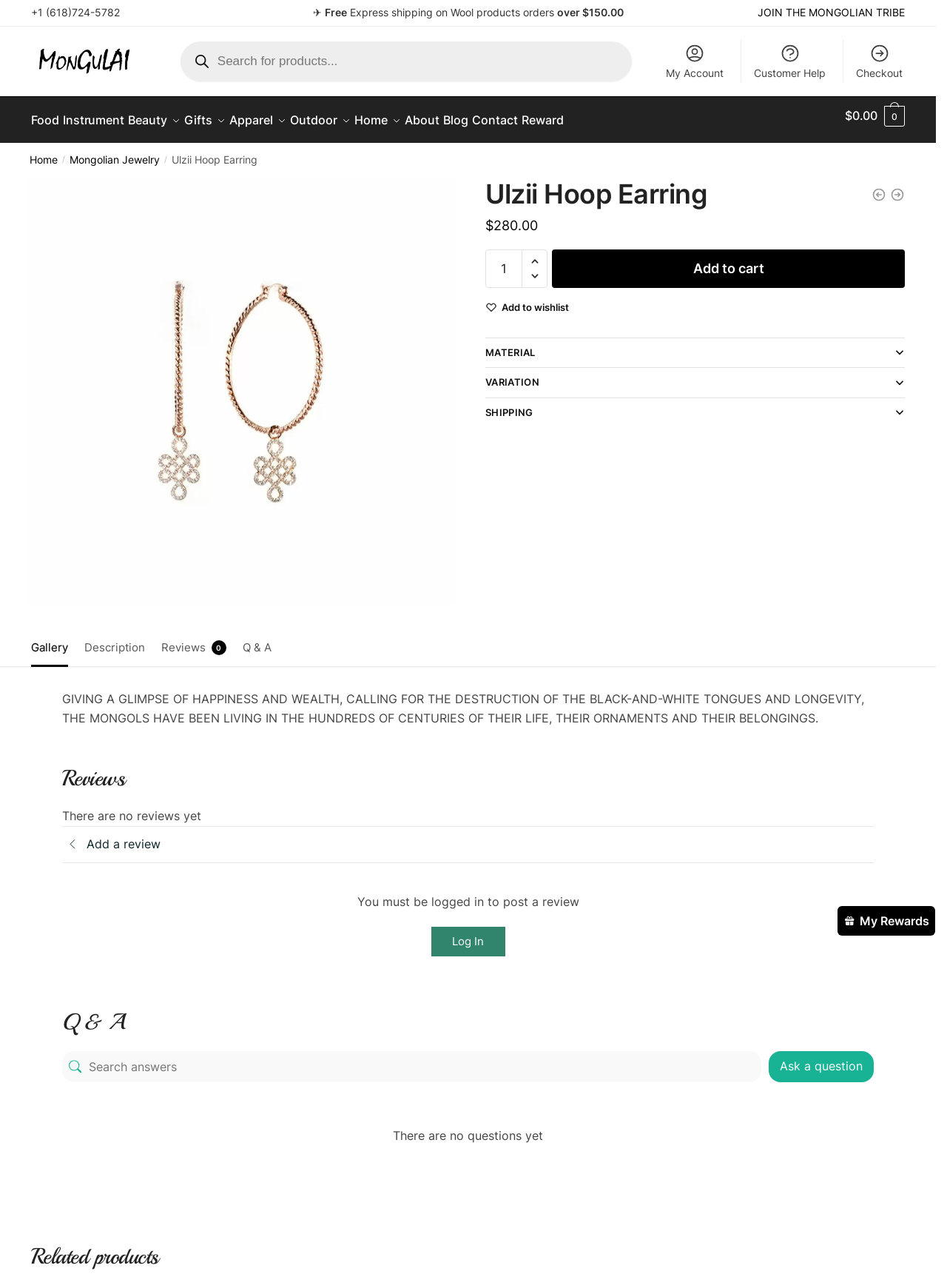What is the price of the Ulzii Hoop Earring?
Refer to the screenshot and deliver a thorough answer to the question presented.

I found the price by looking at the product information section, where it says '$280.00' next to the product name 'Ulzii Hoop Earring'.